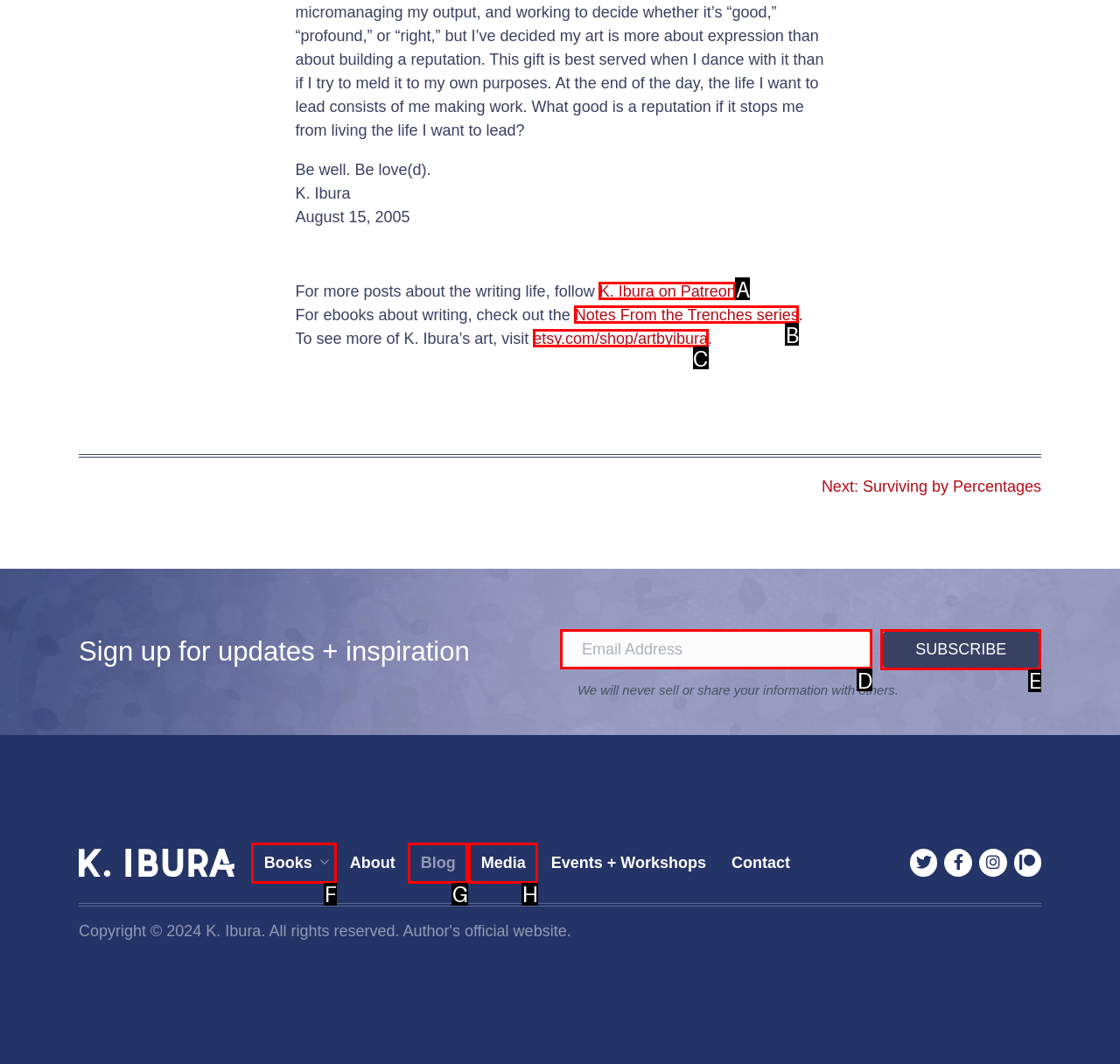Using the description: K. Ibura on Patreon, find the corresponding HTML element. Provide the letter of the matching option directly.

A